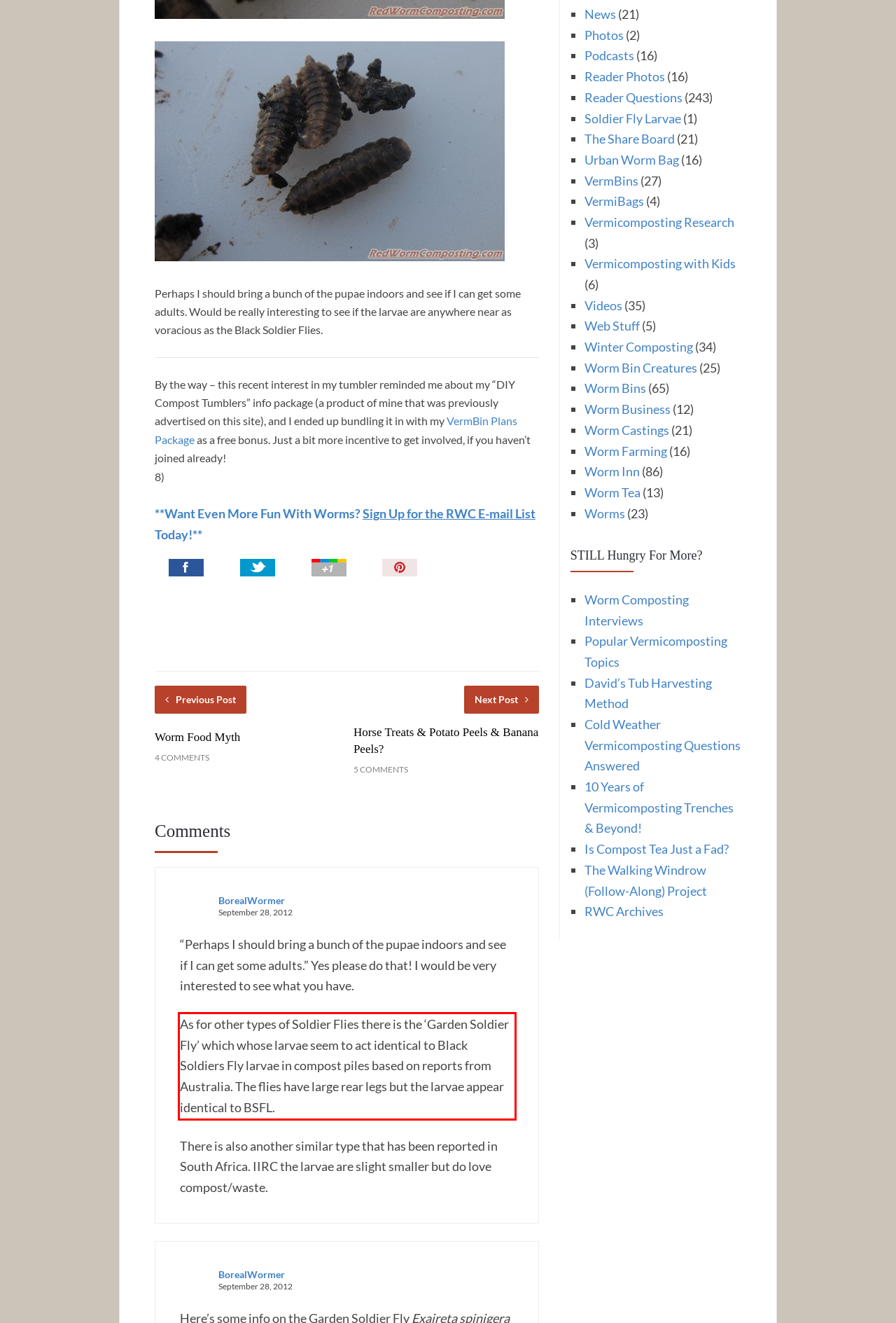Given a screenshot of a webpage containing a red rectangle bounding box, extract and provide the text content found within the red bounding box.

As for other types of Soldier Flies there is the ‘Garden Soldier Fly’ which whose larvae seem to act identical to Black Soldiers Fly larvae in compost piles based on reports from Australia. The flies have large rear legs but the larvae appear identical to BSFL.